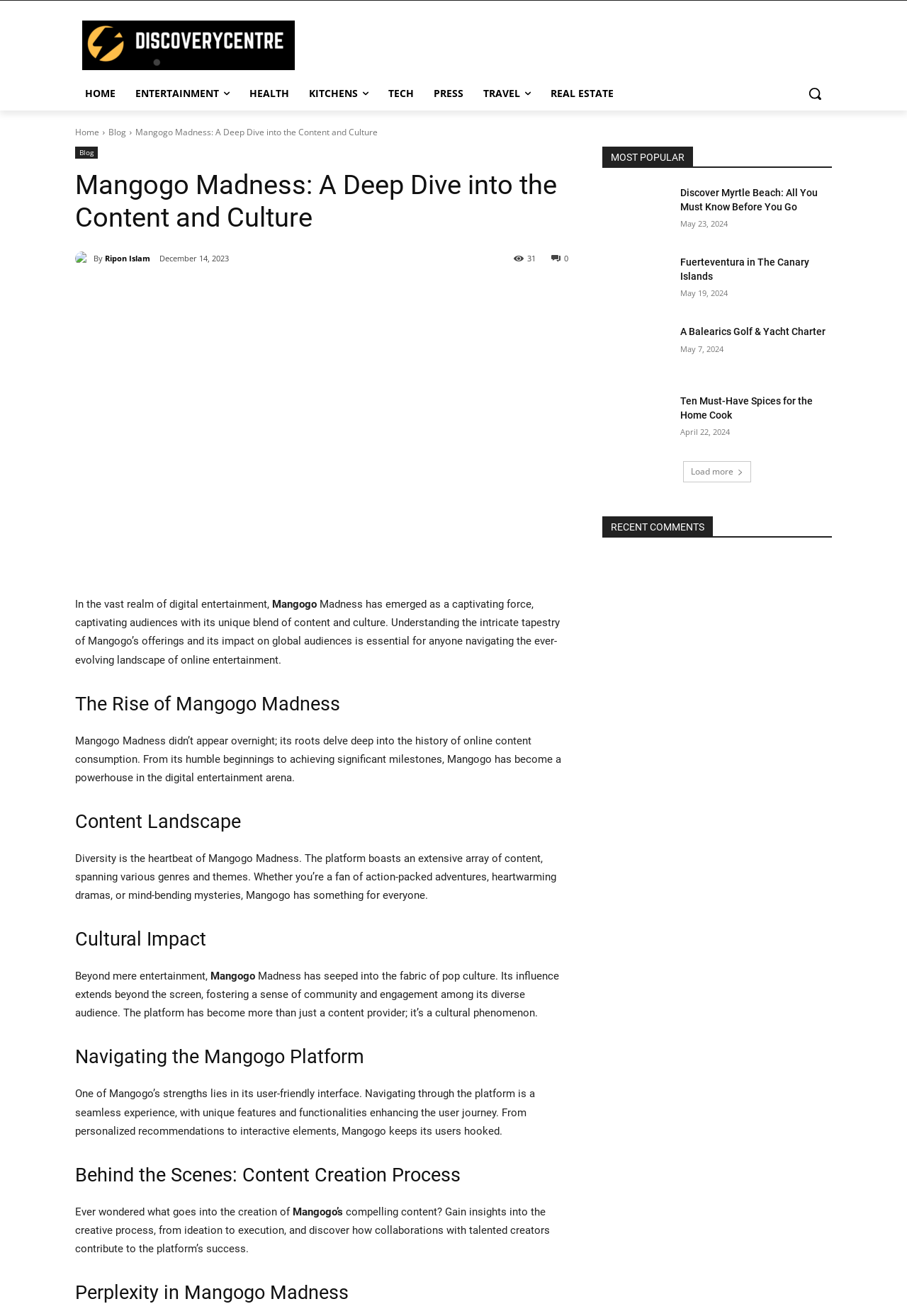Based on the element description "Fuerteventura in The Canary Islands", predict the bounding box coordinates of the UI element.

[0.75, 0.195, 0.892, 0.214]